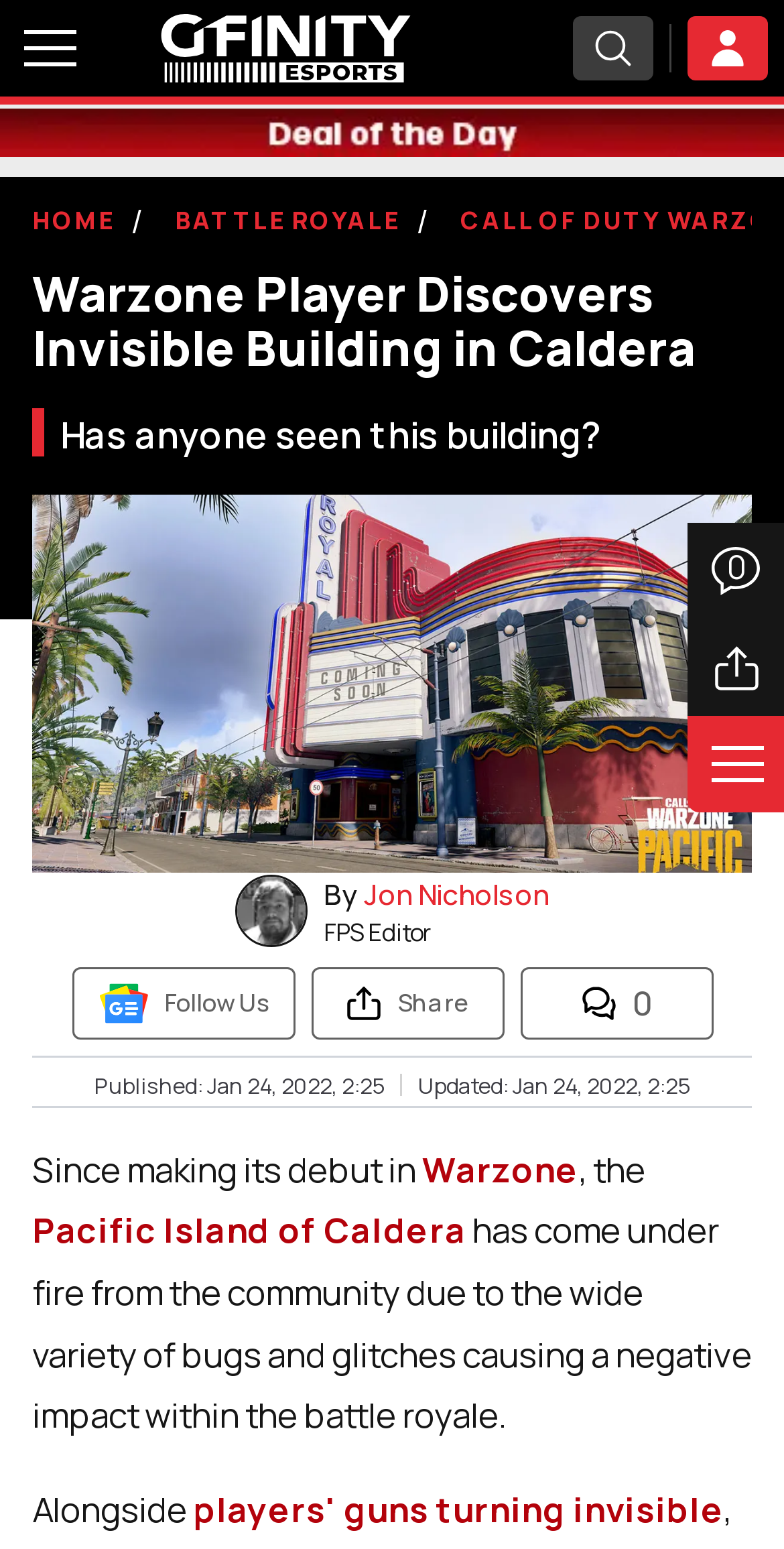Please provide the bounding box coordinates for the element that needs to be clicked to perform the following instruction: "Search for articles". The coordinates should be given as four float numbers between 0 and 1, i.e., [left, top, right, bottom].

[0.731, 0.01, 0.833, 0.052]